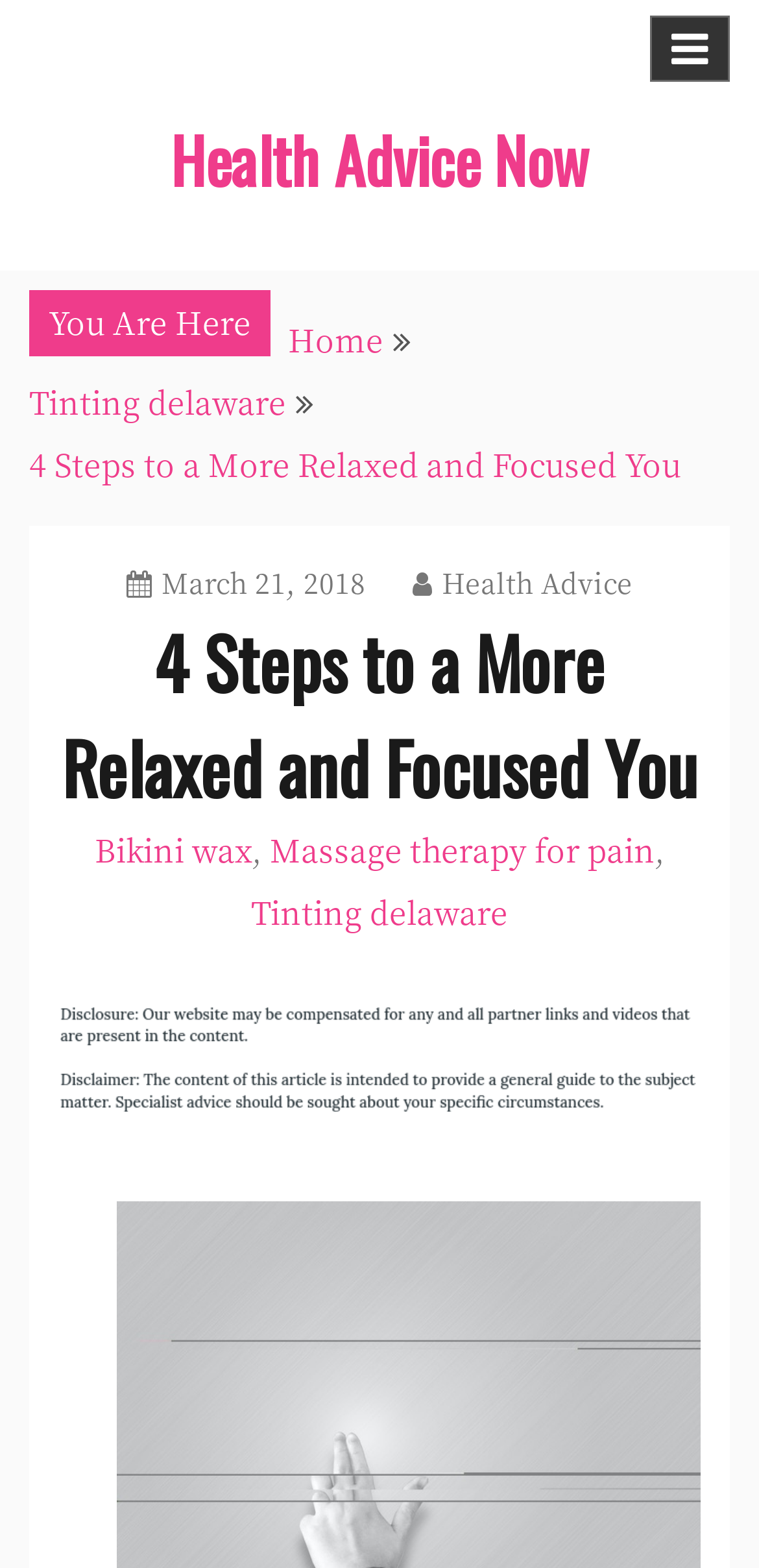Summarize the contents and layout of the webpage in detail.

The webpage is about health advice, specifically focusing on relaxation and pain management. At the top right corner, there is a button with an icon '\uf0c9' that controls the primary menu. Below it, there is a link to the website's homepage, "Health Advice Now". 

On the top left side, there is a "You Are Here" section, which is part of the breadcrumbs navigation. The breadcrumbs navigation has four links: "Home", "Tinting delaware", "4 Steps to a More Relaxed and Focused You", and they are aligned horizontally. 

Below the breadcrumbs navigation, there is a header section that spans almost the entire width of the page. Within this section, there are several links and a time element. The links include a date "March 21, 2018", "Health Advice", and two other links "Bikini wax" and "Massage therapy for pain" separated by a comma. 

The main heading of the page, "4 Steps to a More Relaxed and Focused You", is located below the header section. Below the main heading, there is an image that takes up most of the width of the page. There is also another link "Tinting delaware" located below the image. 

The webpage's content is focused on providing health advice, with a specific article or guide on relaxation and pain management. The meta description suggests that the article may be discussing the importance of self-care and relaxation in managing stress, illness, and chronic pain.